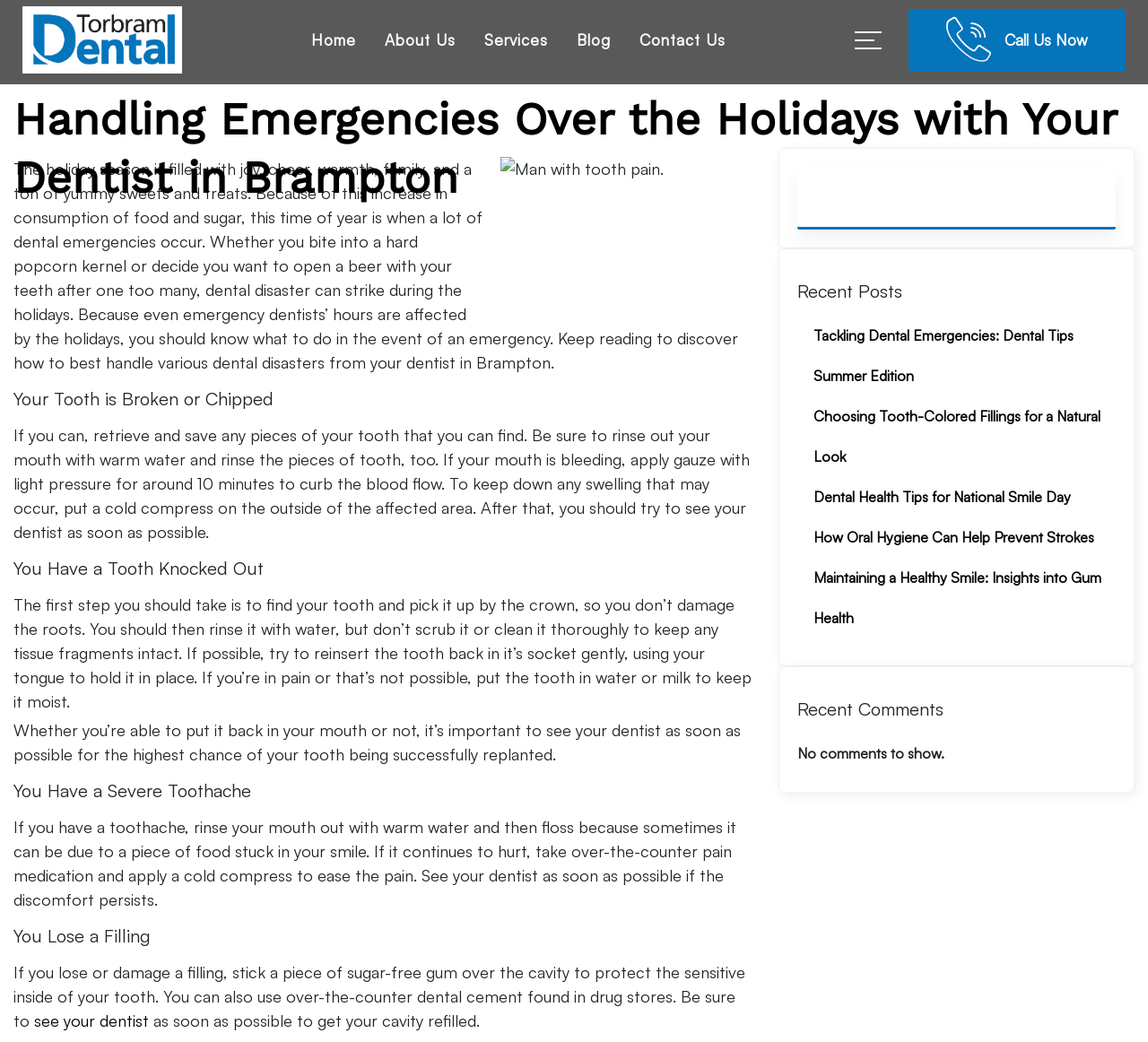What is the purpose of the search box?
Please provide a single word or phrase in response based on the screenshot.

To search the website